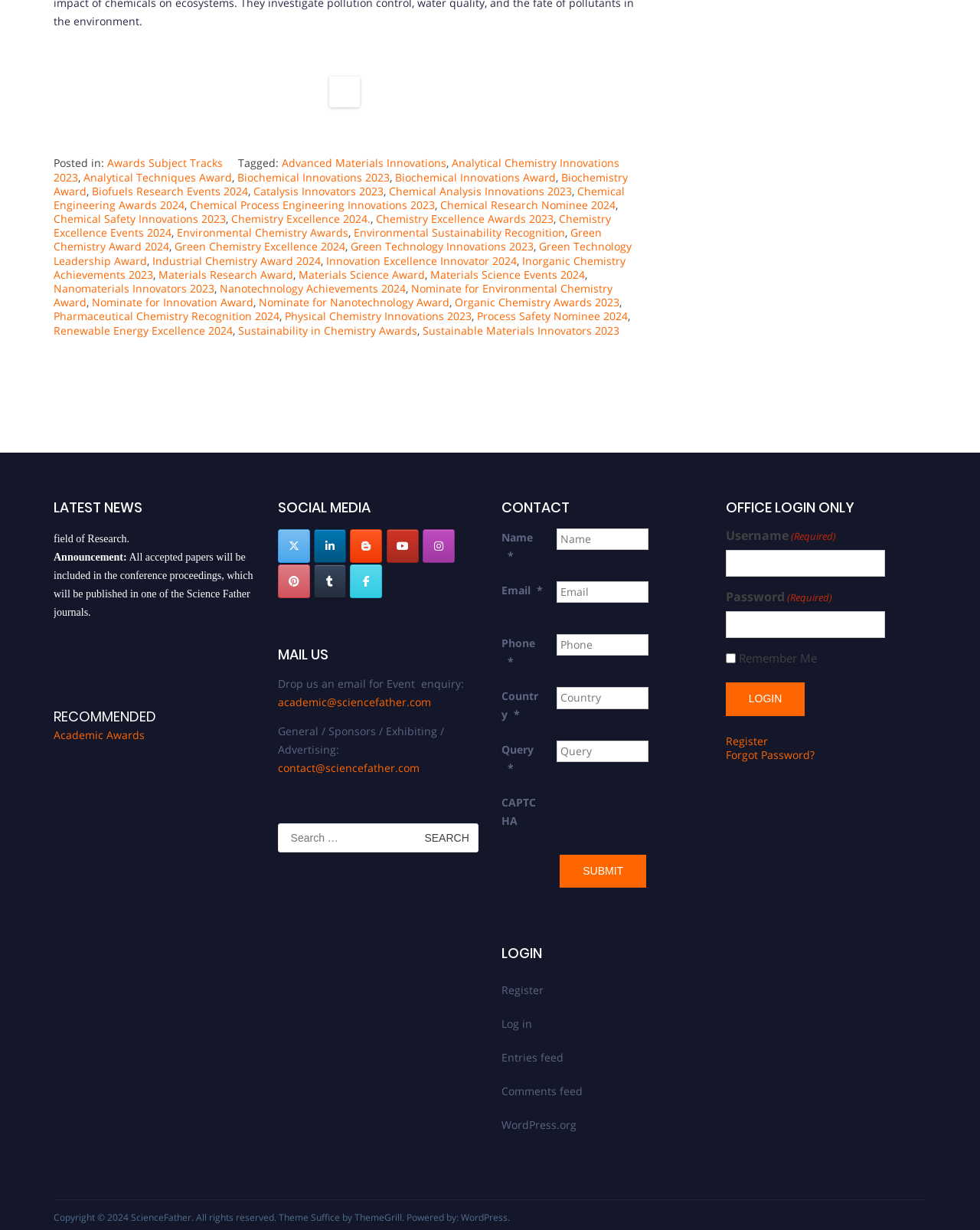Could you indicate the bounding box coordinates of the region to click in order to complete this instruction: "Contact for event enquiry".

[0.283, 0.565, 0.44, 0.577]